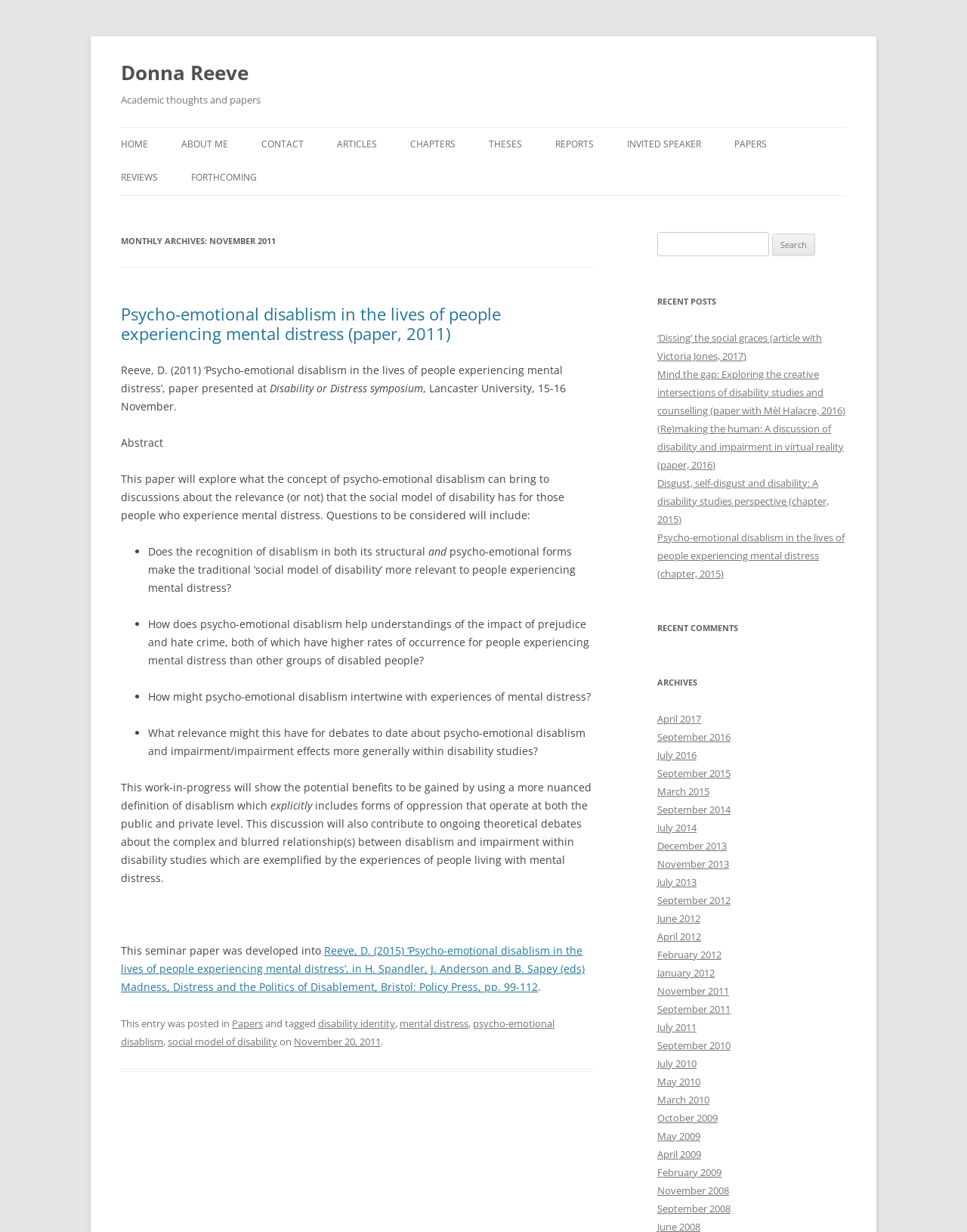Identify the bounding box coordinates of the element to click to follow this instruction: 'View archives for November 2011'. Ensure the coordinates are four float values between 0 and 1, provided as [left, top, right, bottom].

[0.125, 0.188, 0.613, 0.203]